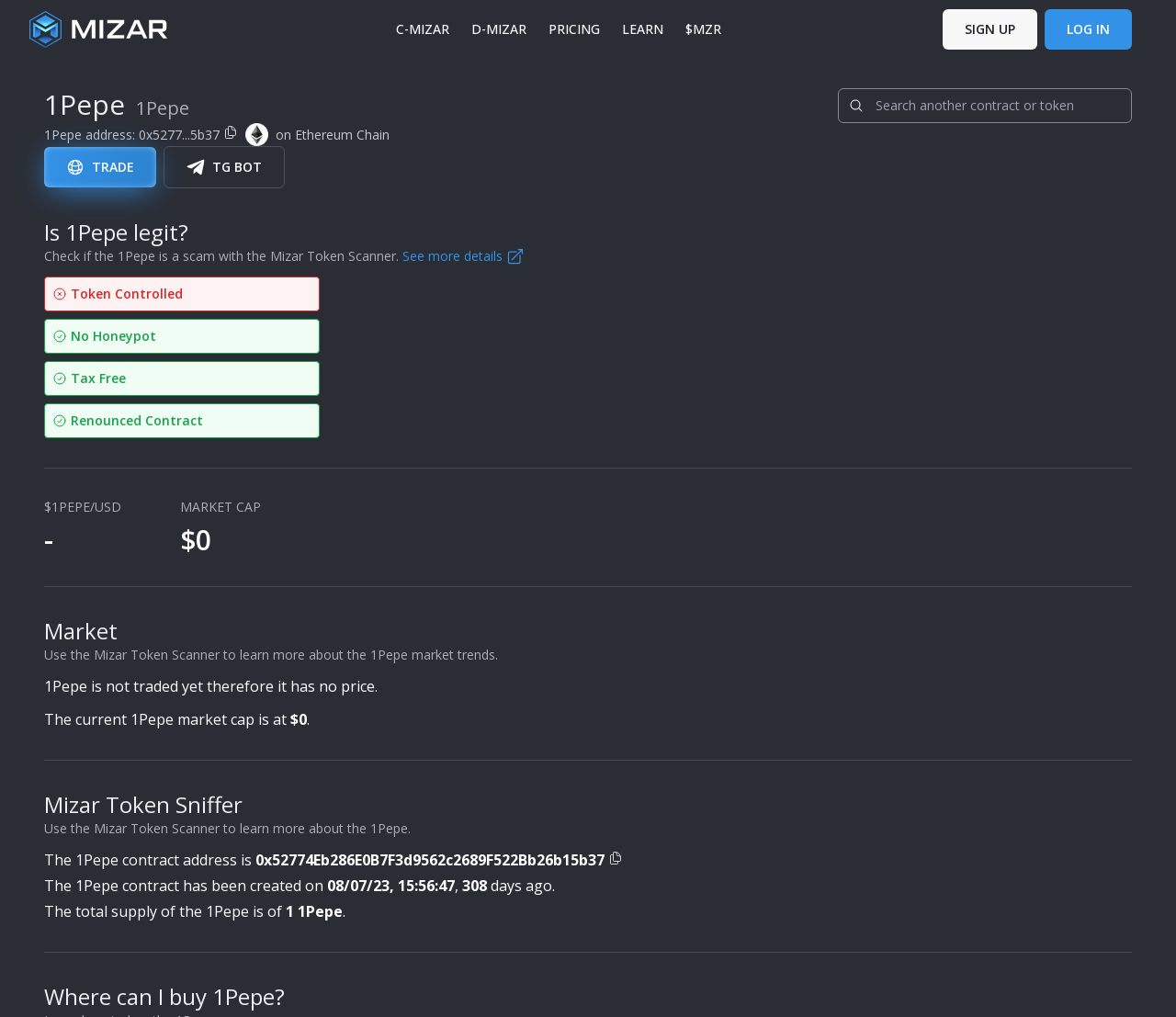Determine the bounding box coordinates for the area you should click to complete the following instruction: "Click on the 'TRADE' link".

[0.038, 0.145, 0.133, 0.184]